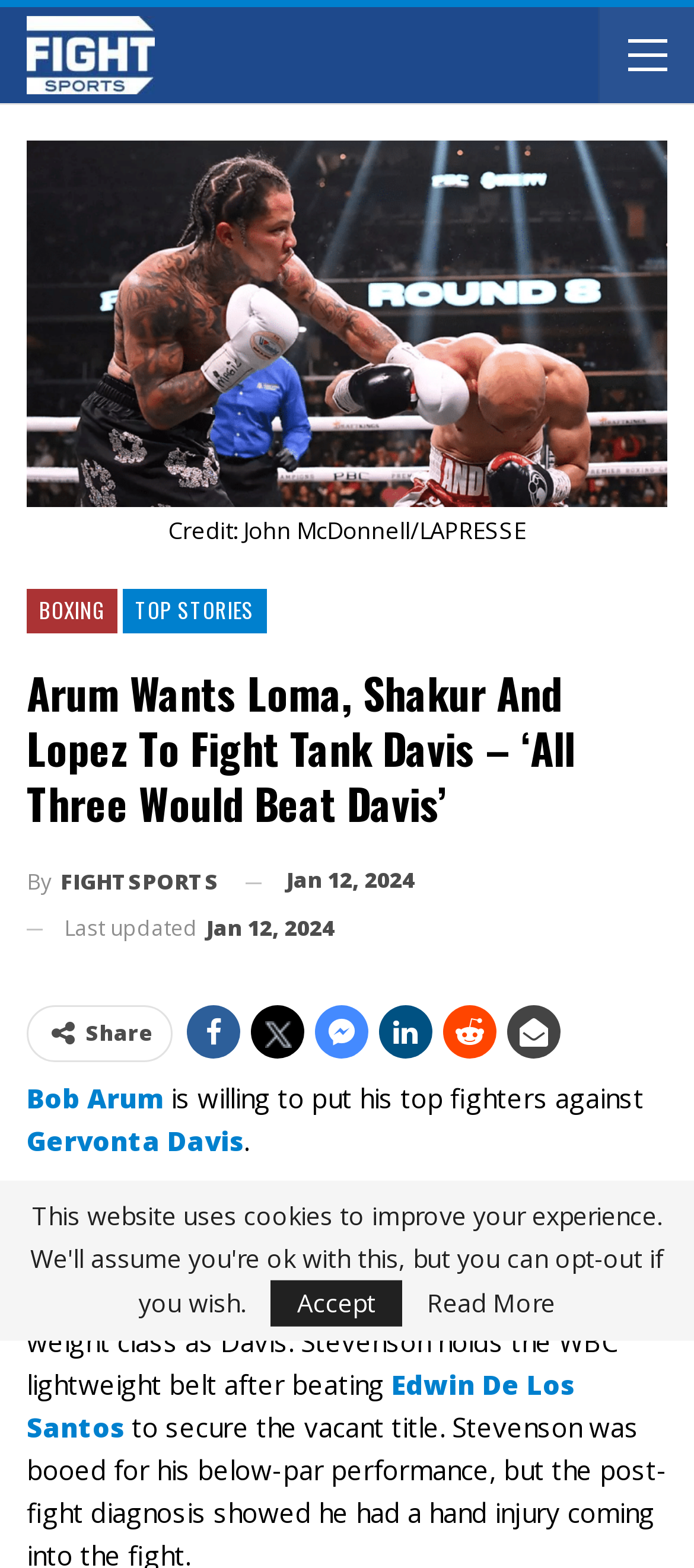Use the details in the image to answer the question thoroughly: 
What is the name of the website?

The name of the website can be found in the top-left corner of the webpage, where it says 'FIGHT SPORTS' in an image element.